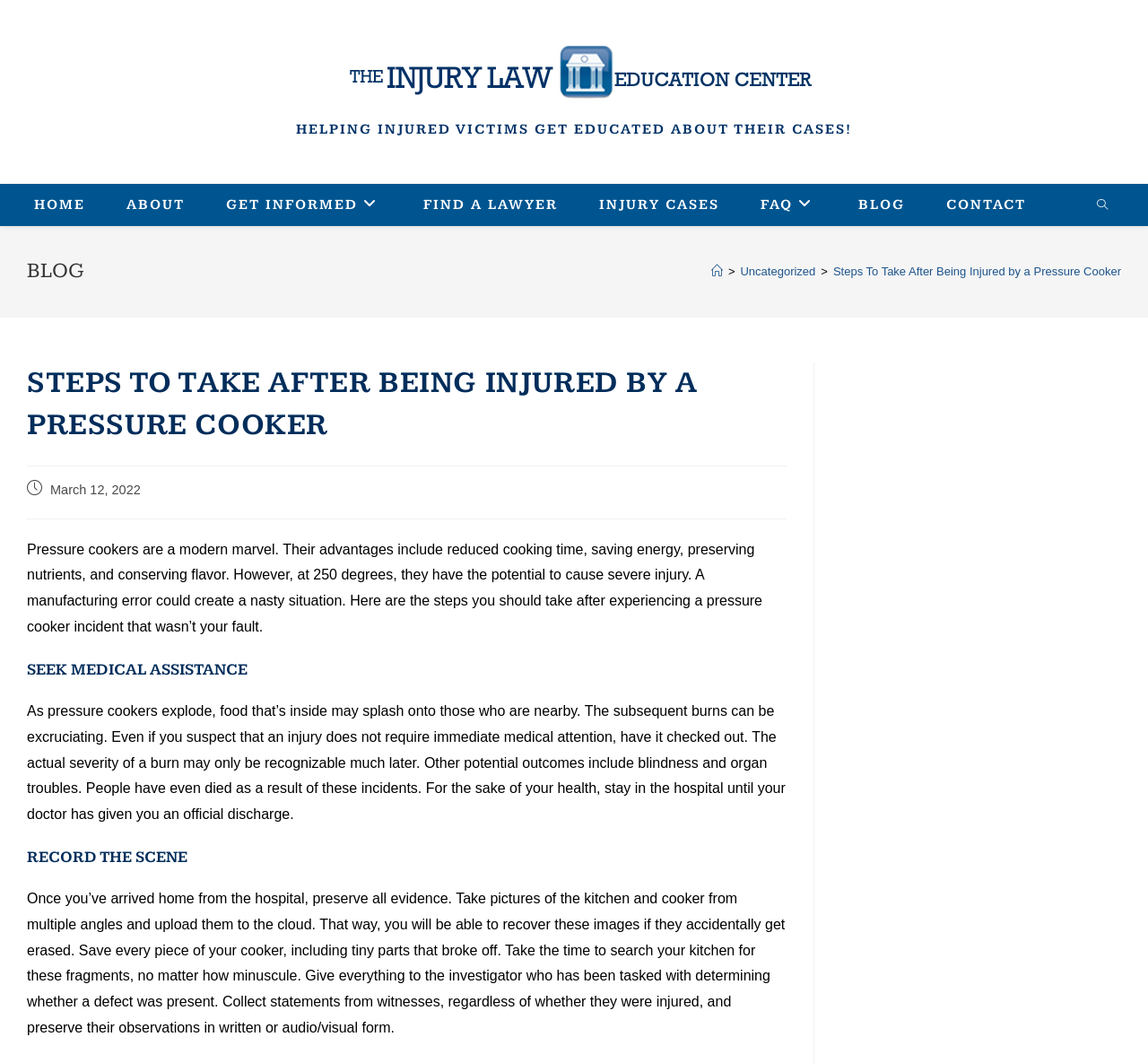Kindly determine the bounding box coordinates for the area that needs to be clicked to execute this instruction: "Search the website".

[0.949, 0.185, 0.971, 0.203]